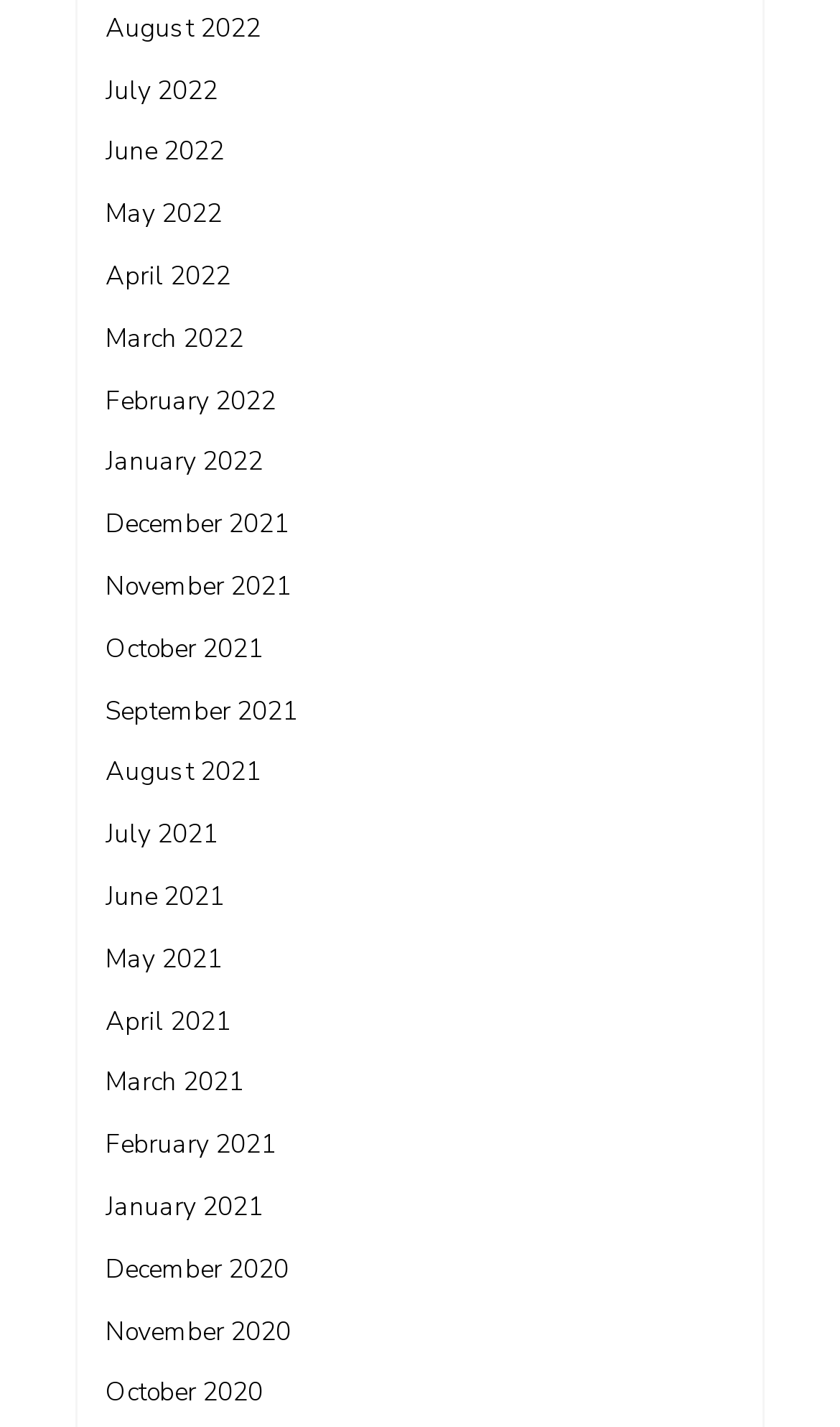How many months are listed on the webpage?
Craft a detailed and extensive response to the question.

I counted the number of links on the webpage, which represent individual months. There are 24 links in total, each corresponding to a unique month.